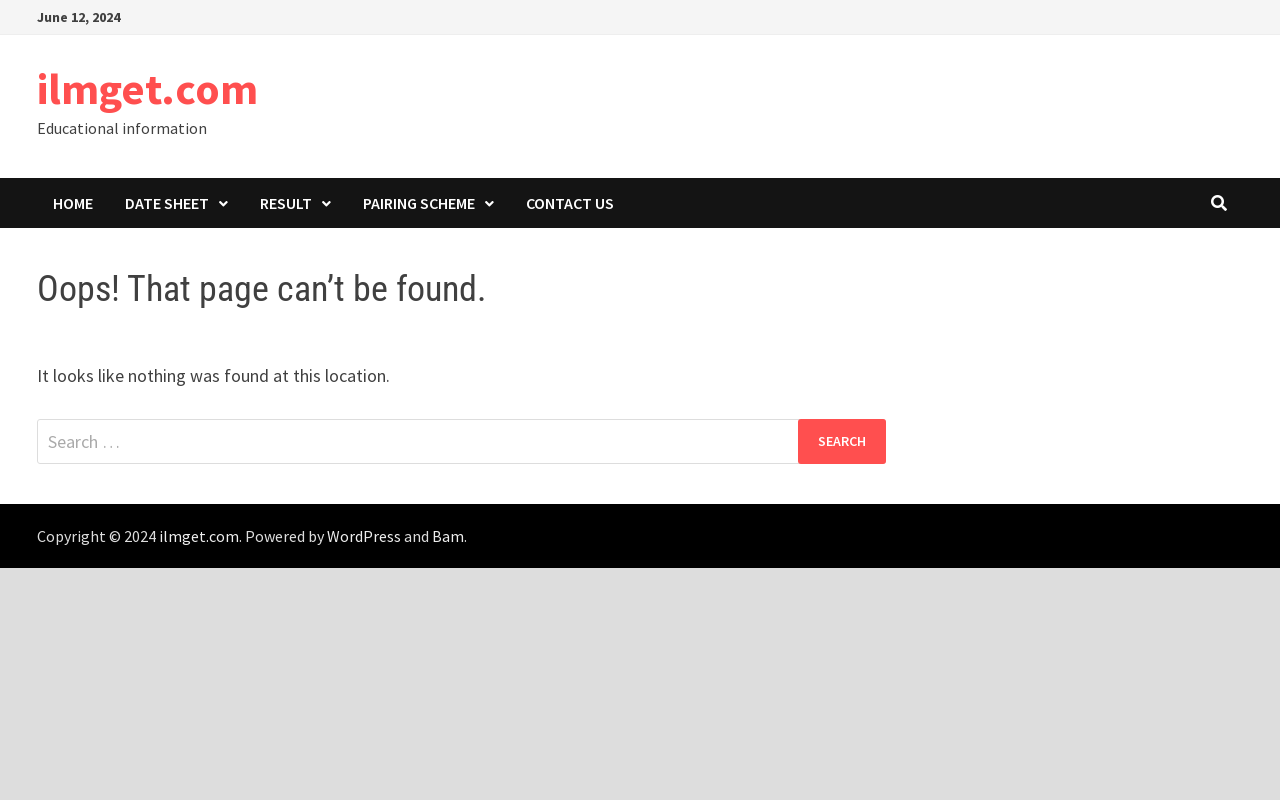Please predict the bounding box coordinates (top-left x, top-left y, bottom-right x, bottom-right y) for the UI element in the screenshot that fits the description: Contact Us

[0.398, 0.222, 0.492, 0.285]